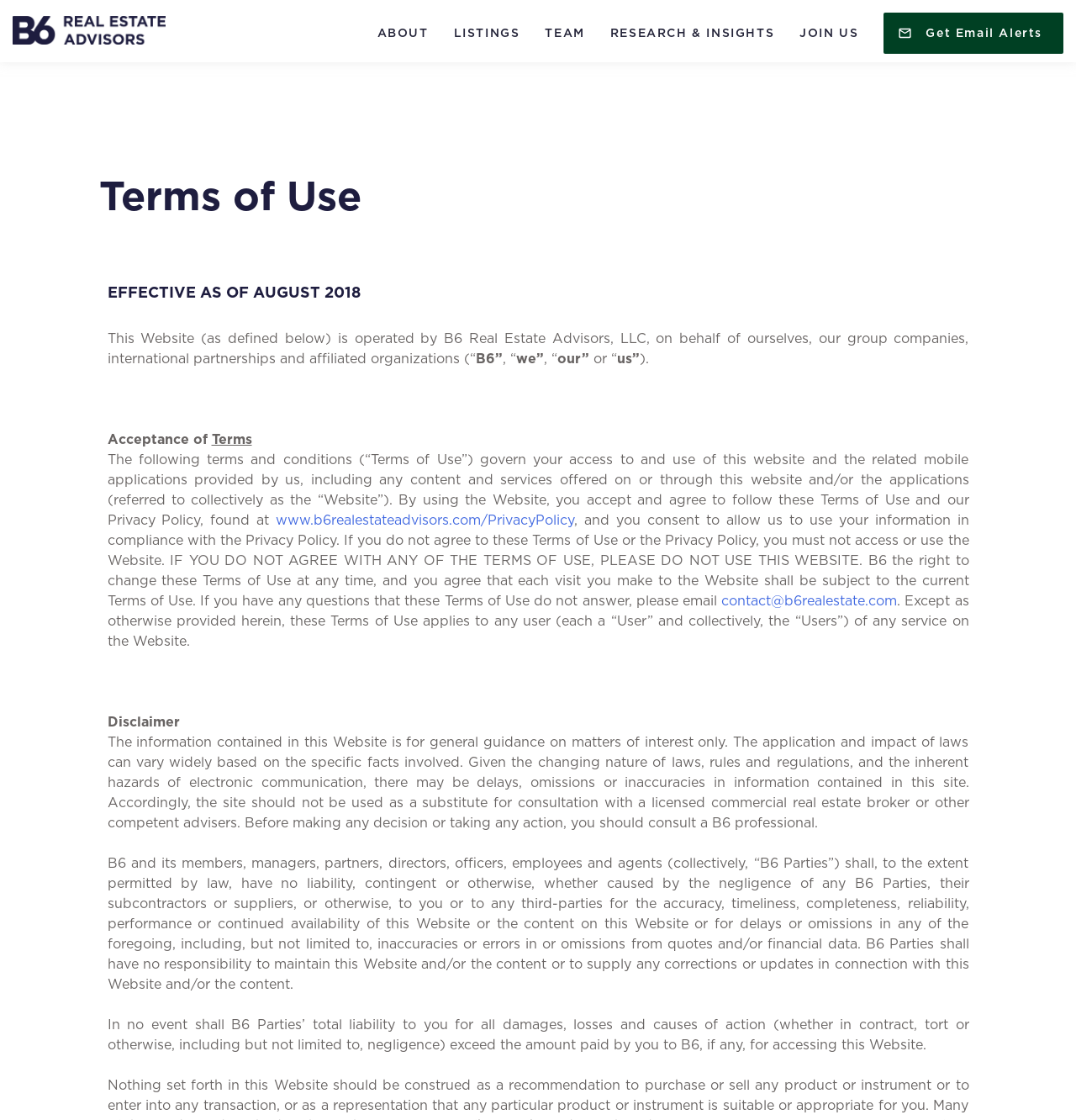Who operates this website?
Based on the screenshot, answer the question with a single word or phrase.

B6 Real Estate Advisors